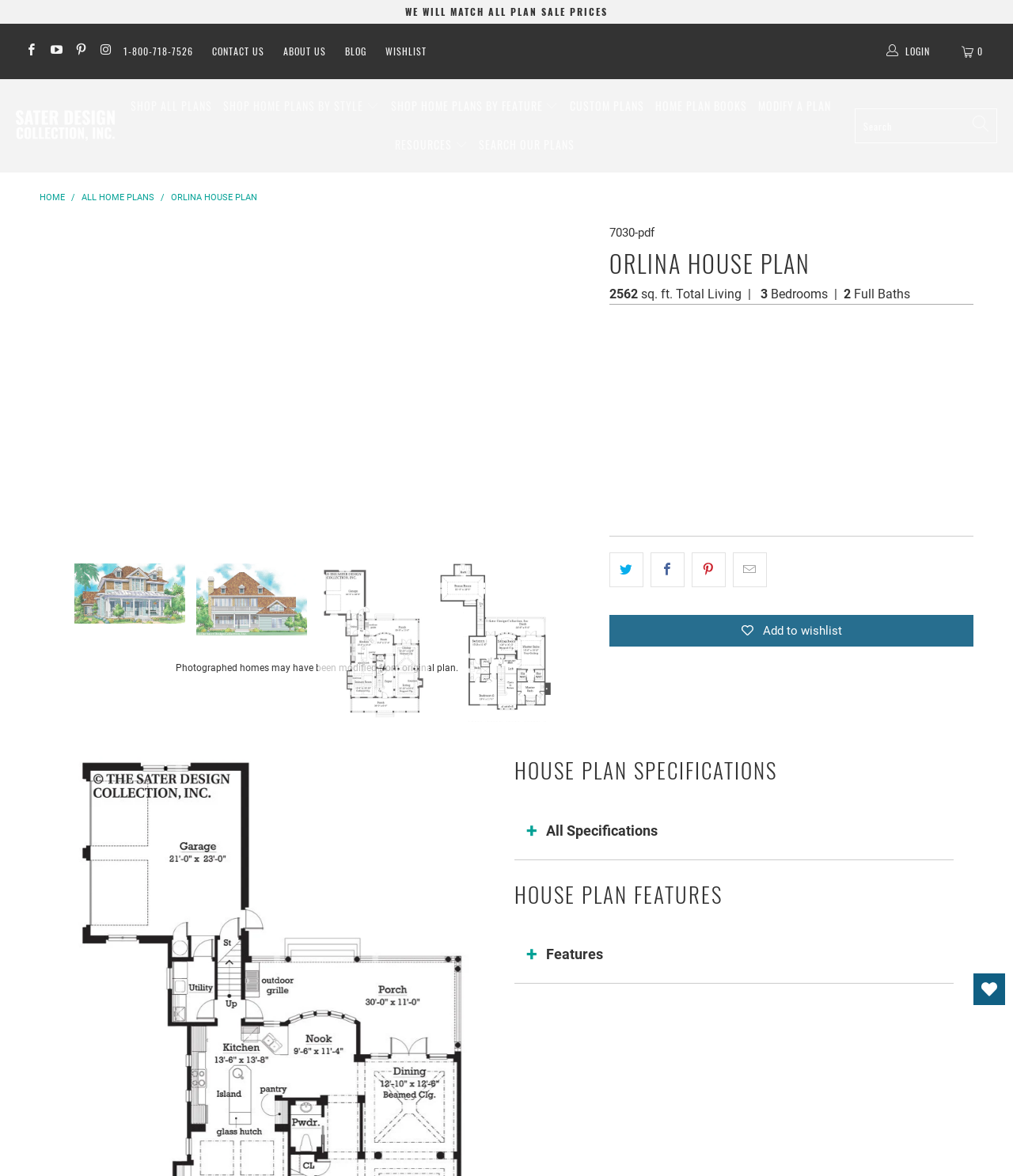Locate the UI element described as follows: "title="Share this on Twitter"". Return the bounding box coordinates as four float numbers between 0 and 1 in the order [left, top, right, bottom].

[0.602, 0.47, 0.635, 0.499]